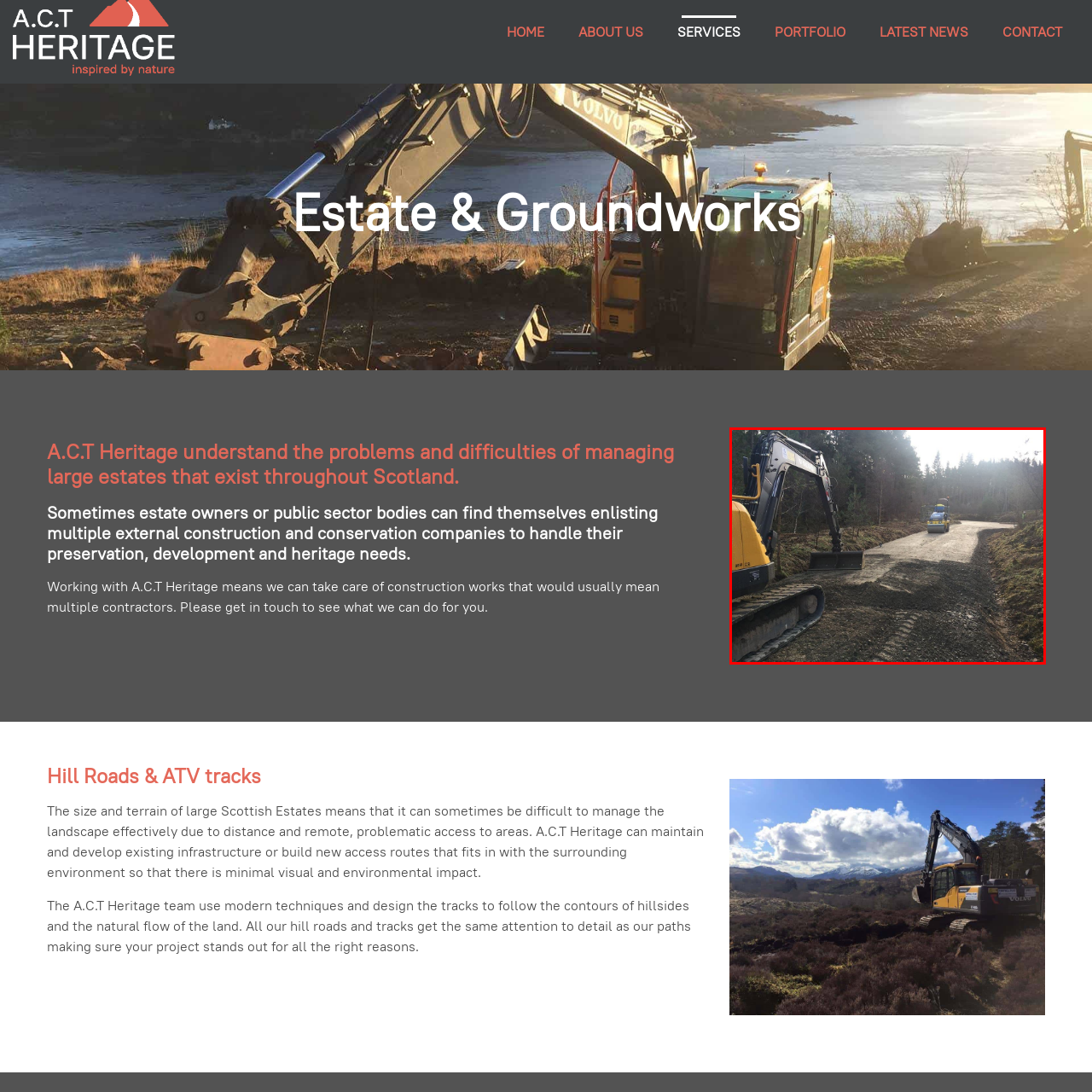Give a detailed account of the scene depicted within the red boundary.

The image showcases a construction scene featuring two heavy machinery vehicles actively working on the development of a gravel roadway nestled within a forested area. In the foreground, a yellow digger stands poised, its bucket raised, ready to move or distribute materials. The road, still in progress, is flanked by trees on both sides, emphasizing the surrounding natural environment. In the background, another vehicle, likely a roller or compactor, is visible on the newly laid surface, aiding in the leveling and firming of the road. This scene illustrates the efforts to improve infrastructure while integrating construction activities into the scenic landscape, likely demonstrating the expertise of A.C.T Heritage in managing such projects amidst Scotland’s diverse terrains.